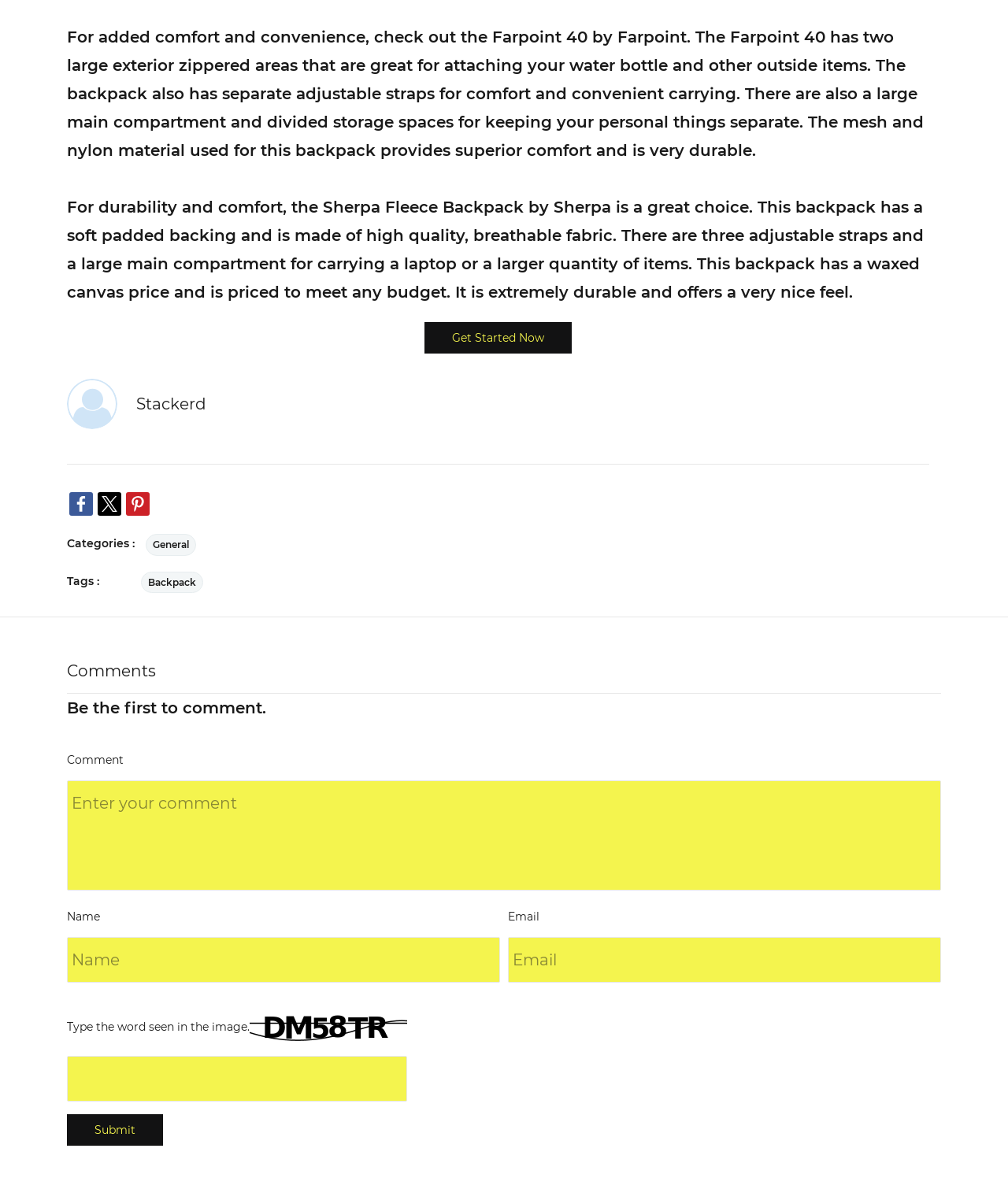Please identify the bounding box coordinates of the element that needs to be clicked to perform the following instruction: "Click the 'Submit' button".

[0.066, 0.937, 0.162, 0.964]